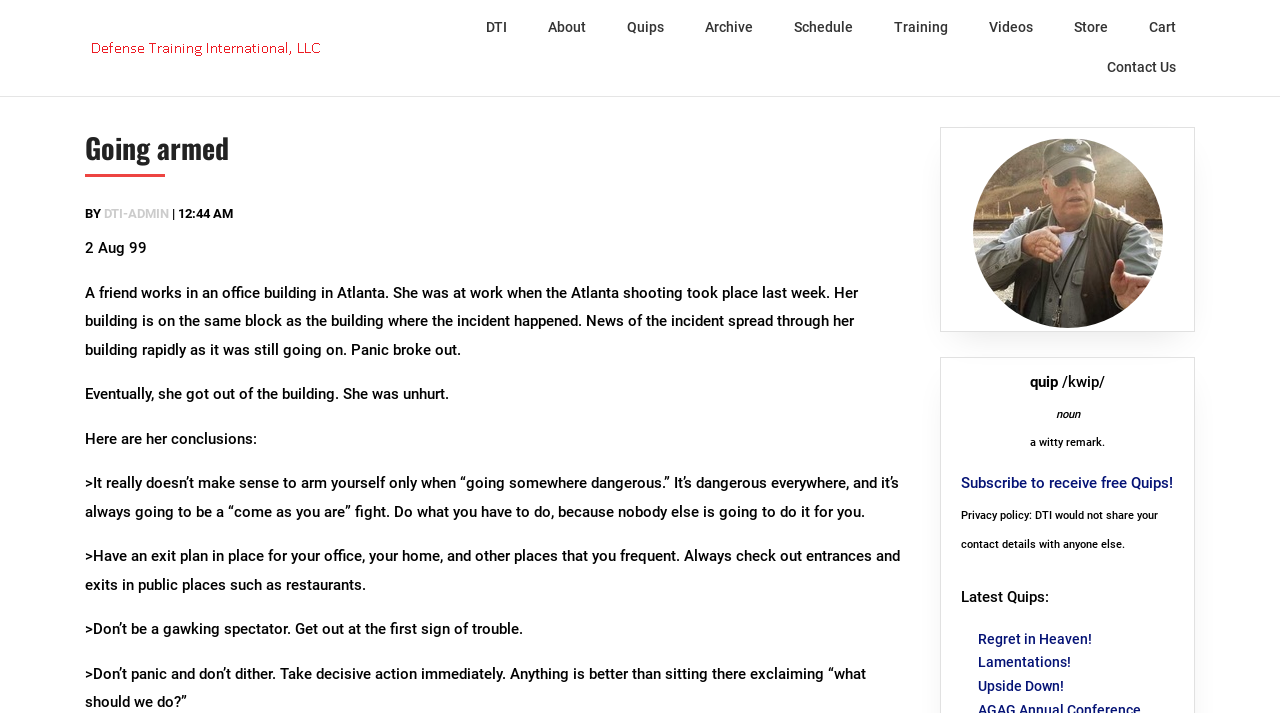Utilize the details in the image to thoroughly answer the following question: What is the topic of the article on the webpage?

The article on the webpage appears to be discussing self-defense strategies and tactics, as evidenced by the text 'It really doesn’t make sense to arm yourself only when “going somewhere dangerous.” It’s dangerous everywhere, and it’s always going to be a “come as you are” fight.'